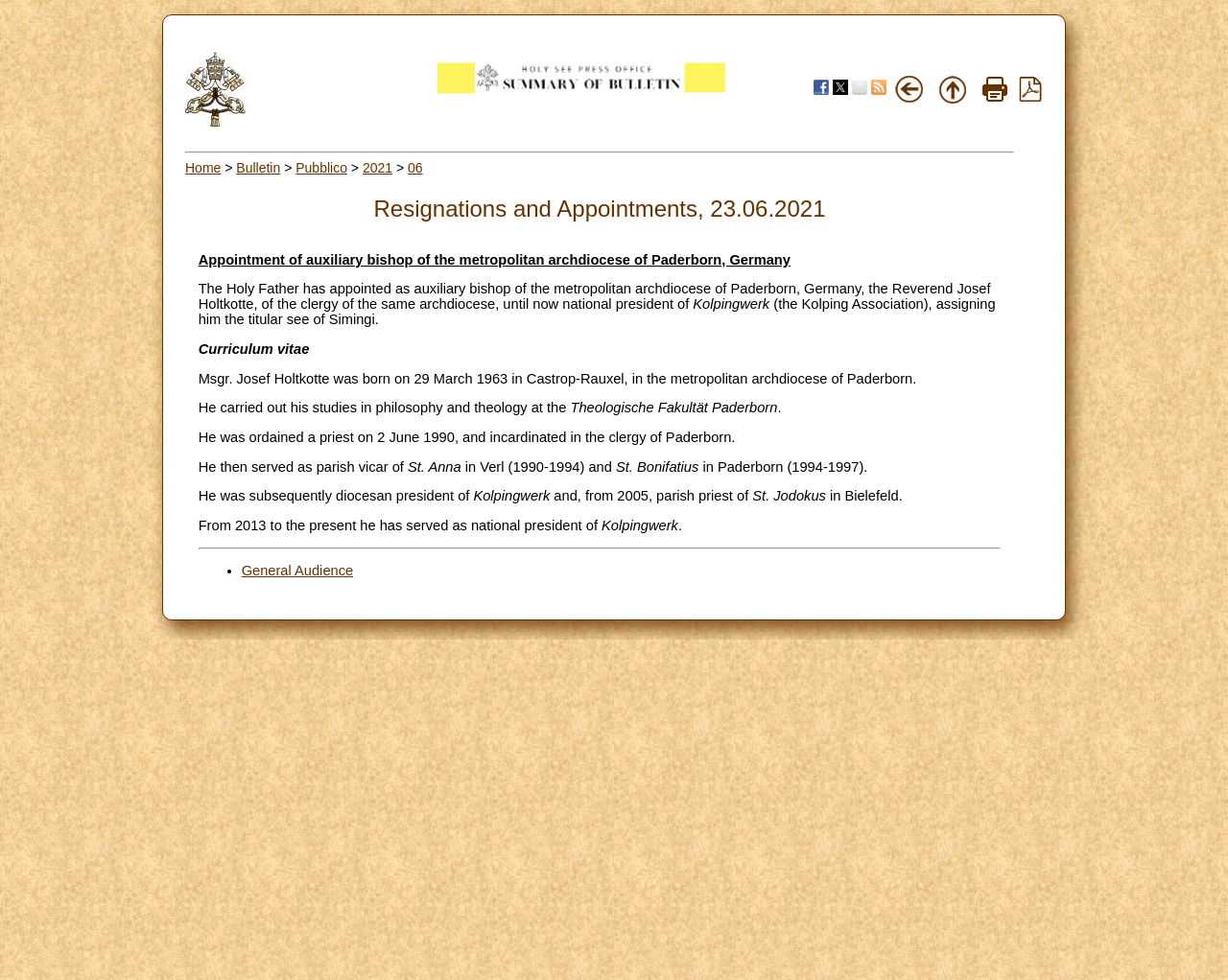Please specify the bounding box coordinates of the area that should be clicked to accomplish the following instruction: "print the page". The coordinates should consist of four float numbers between 0 and 1, i.e., [left, top, right, bottom].

[0.8, 0.091, 0.82, 0.106]